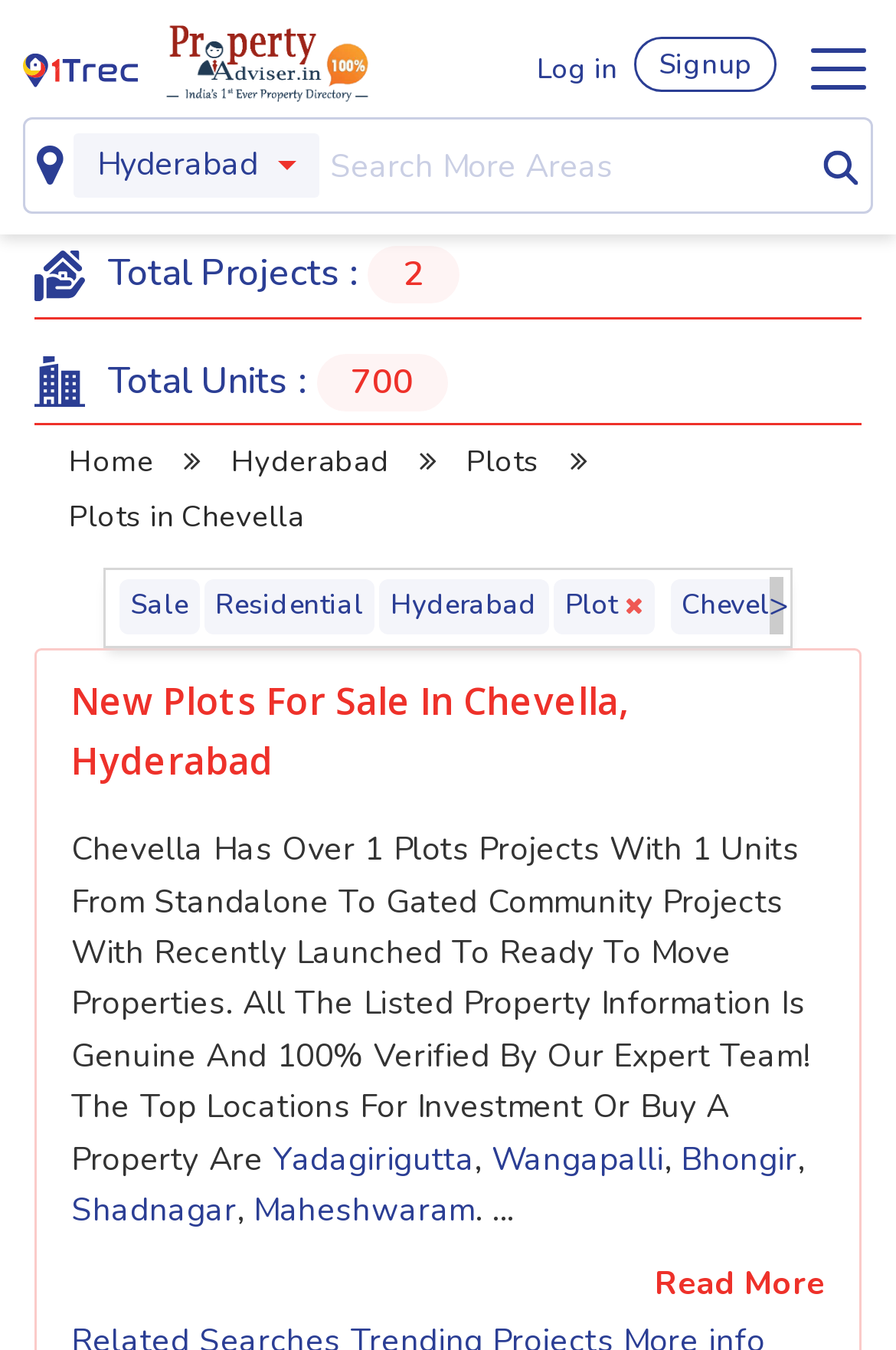Could you provide the bounding box coordinates for the portion of the screen to click to complete this instruction: "Click on Hyderabad"?

[0.083, 0.099, 0.356, 0.147]